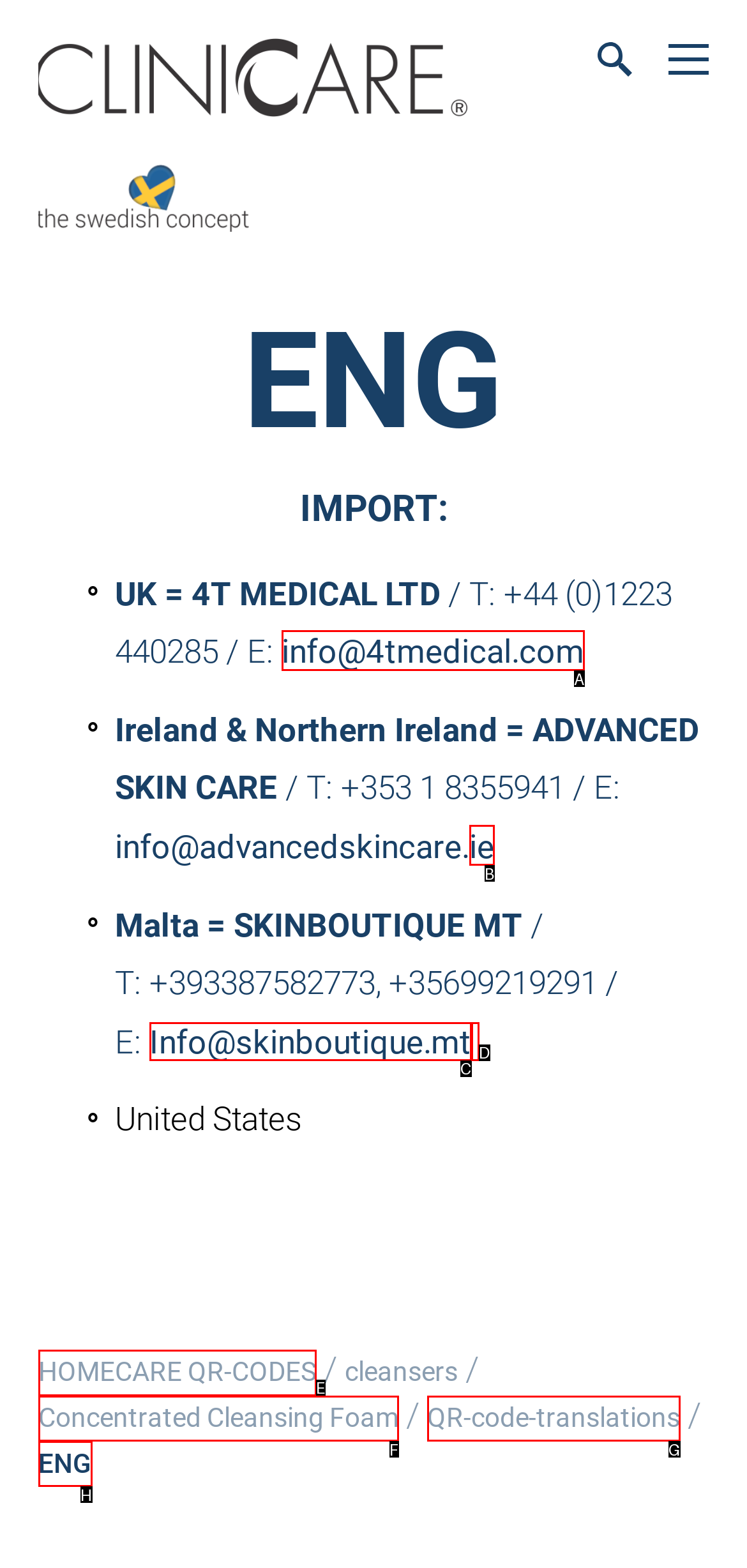Identify the HTML element that corresponds to the description: HOMECARE QR-CODES Provide the letter of the matching option directly from the choices.

E